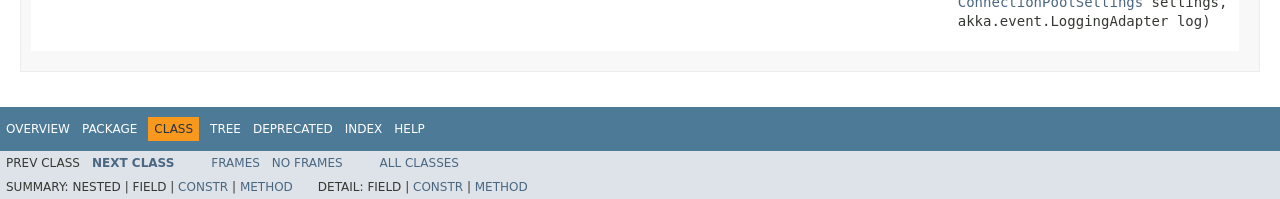Look at the image and give a detailed response to the following question: What is the text above the 'NEXT CLASS' link?

The text above the 'NEXT CLASS' link is 'PREV CLASS' which is a static text element located at [0.005, 0.782, 0.062, 0.852].